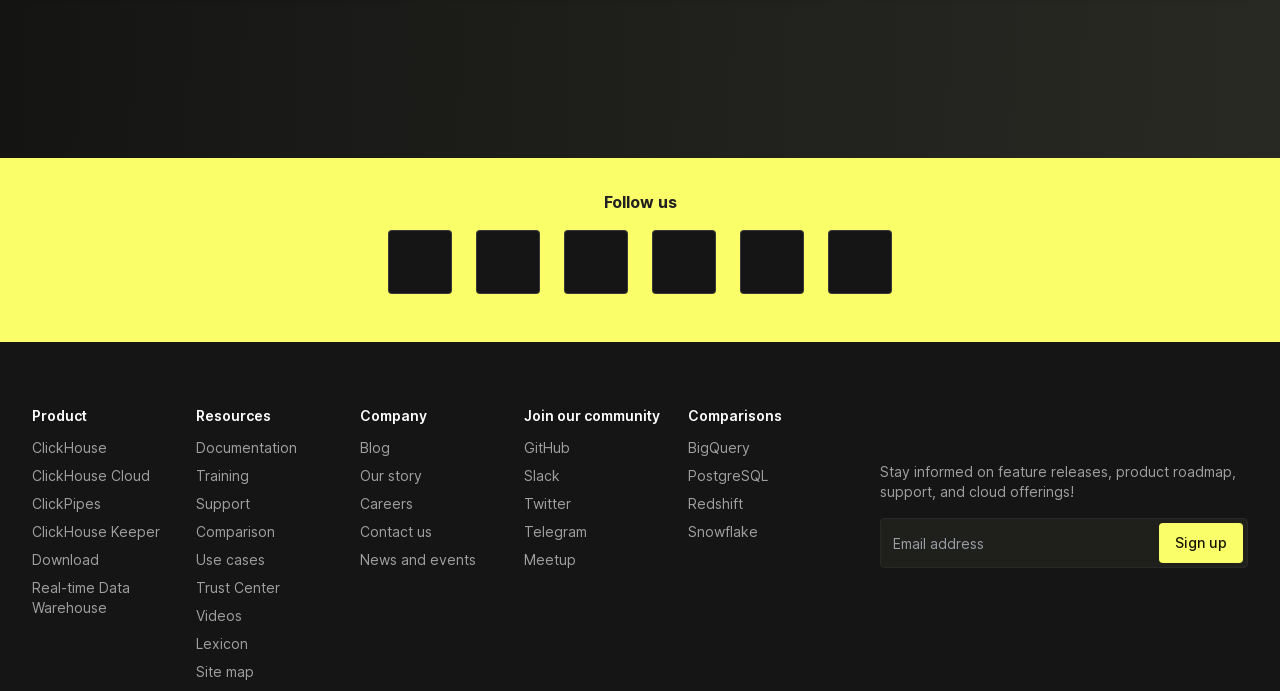Use a single word or phrase to answer the question:
What are the social media platforms listed?

Twitter, Slack, GitHub, Telegram, Meetup